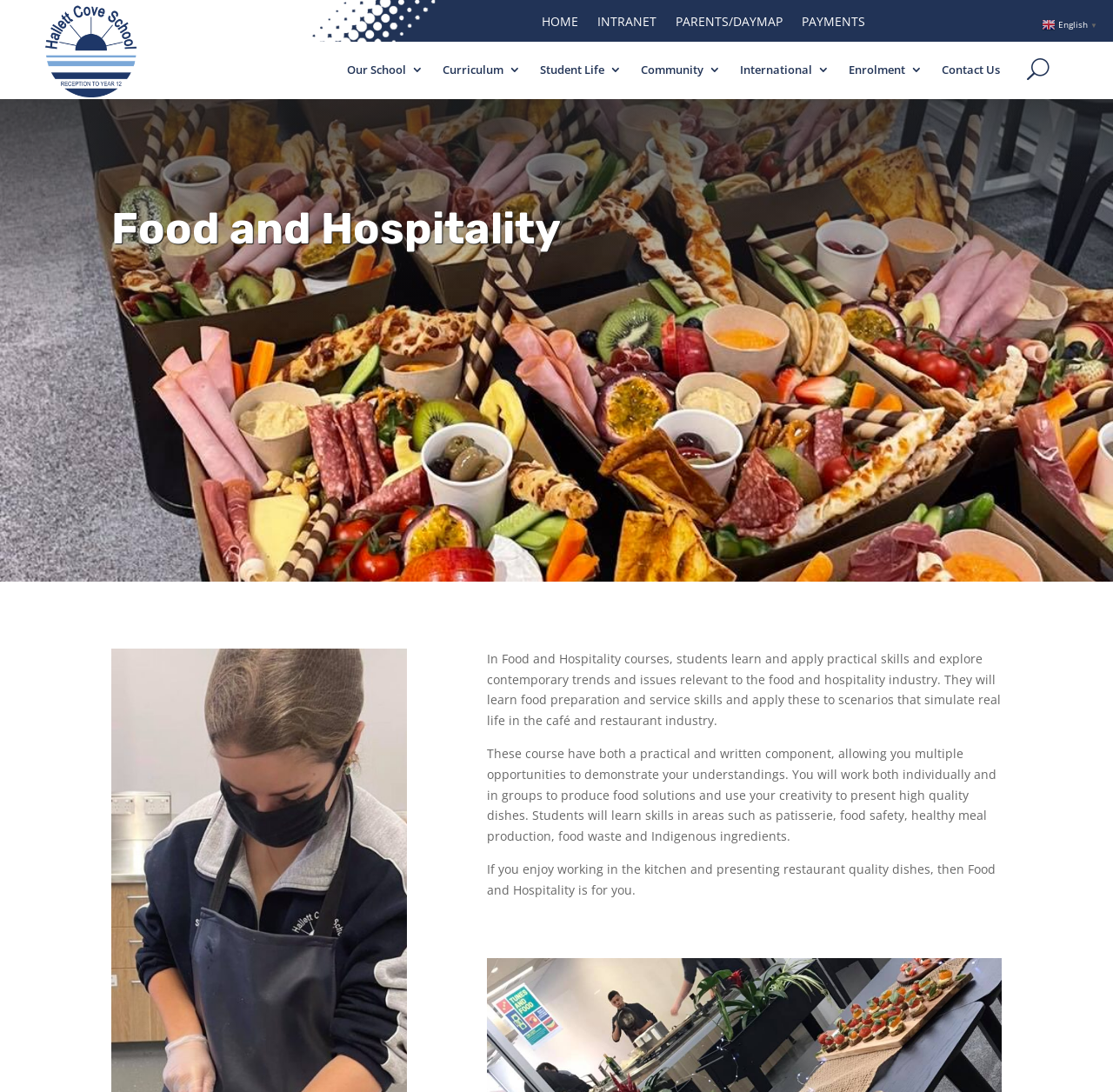How many links are there in the main navigation menu?
Look at the image and respond with a single word or a short phrase.

7